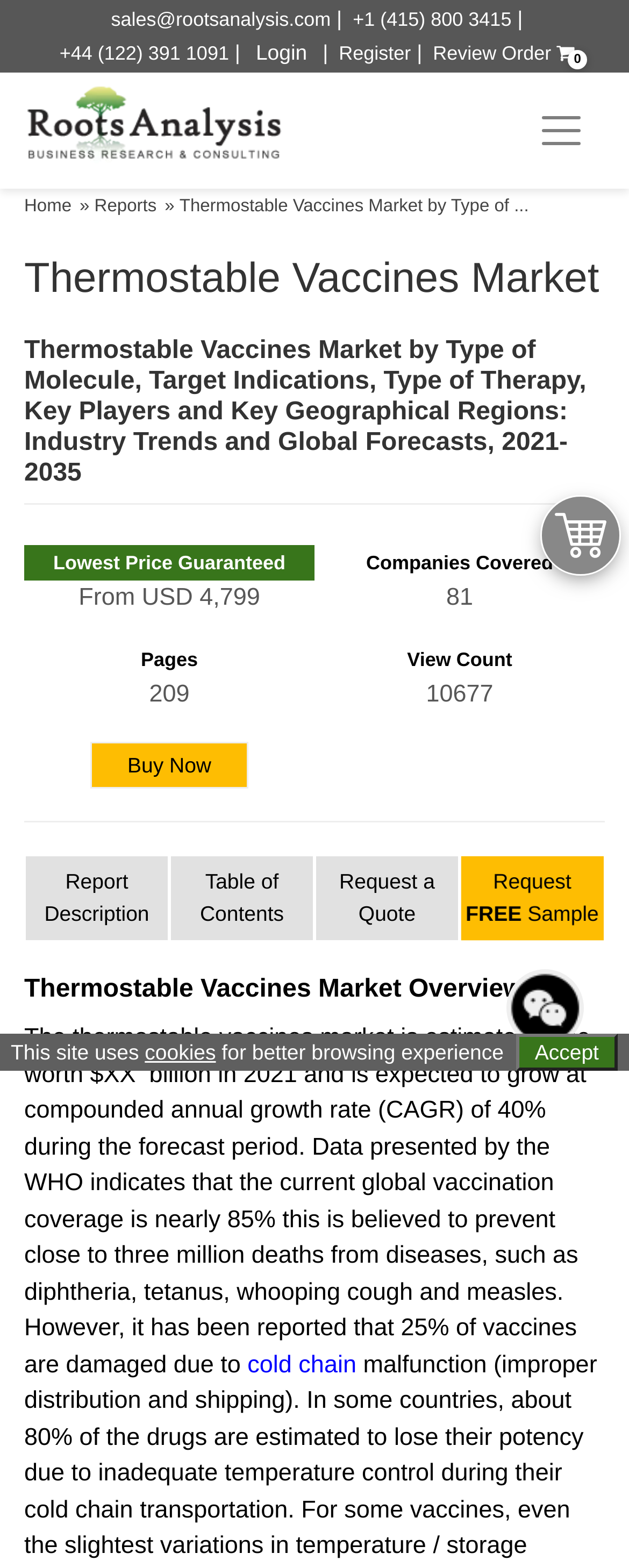Determine the main headline of the webpage and provide its text.

Thermostable Vaccines Market